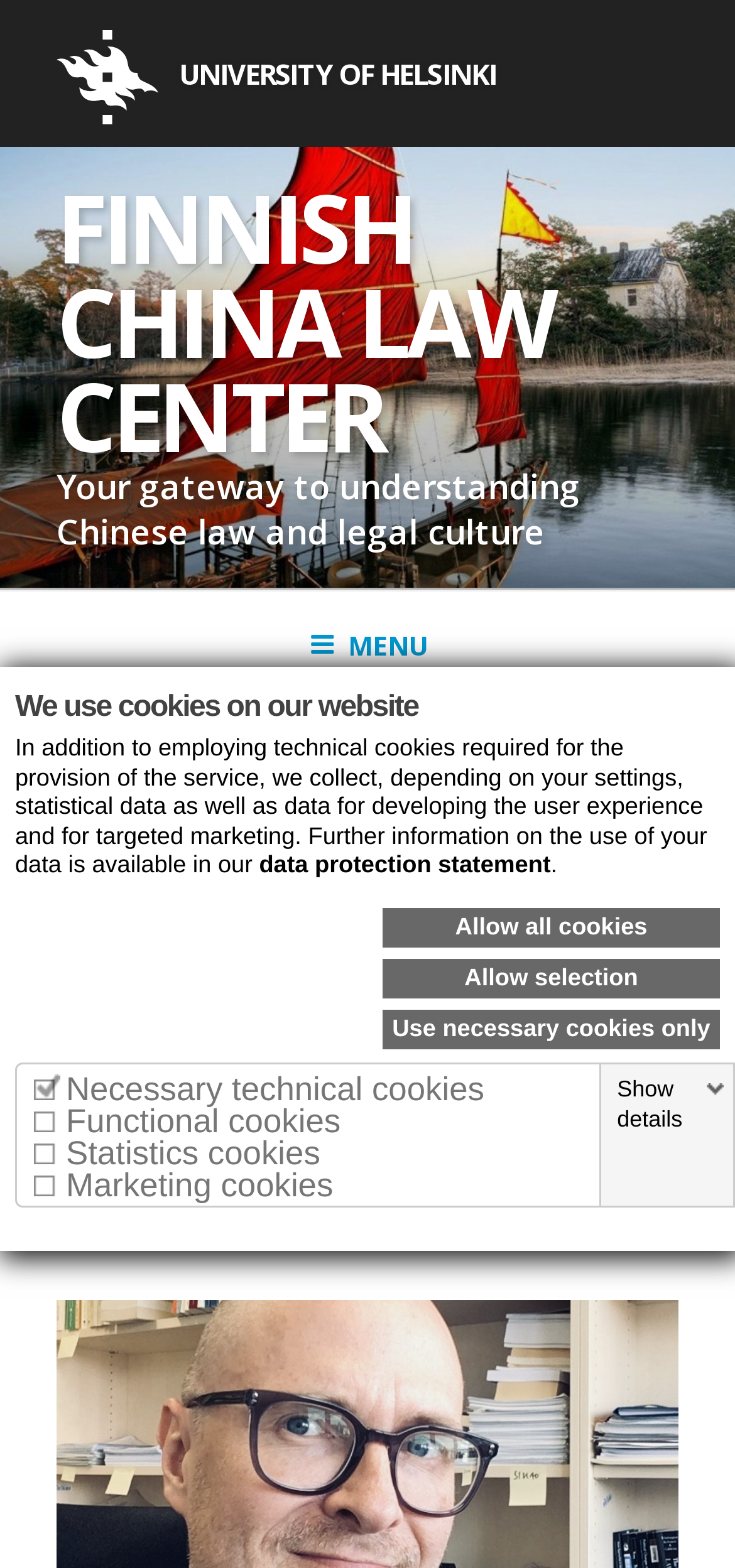Please give a concise answer to this question using a single word or phrase: 
What is the date of the post?

25.5.2020